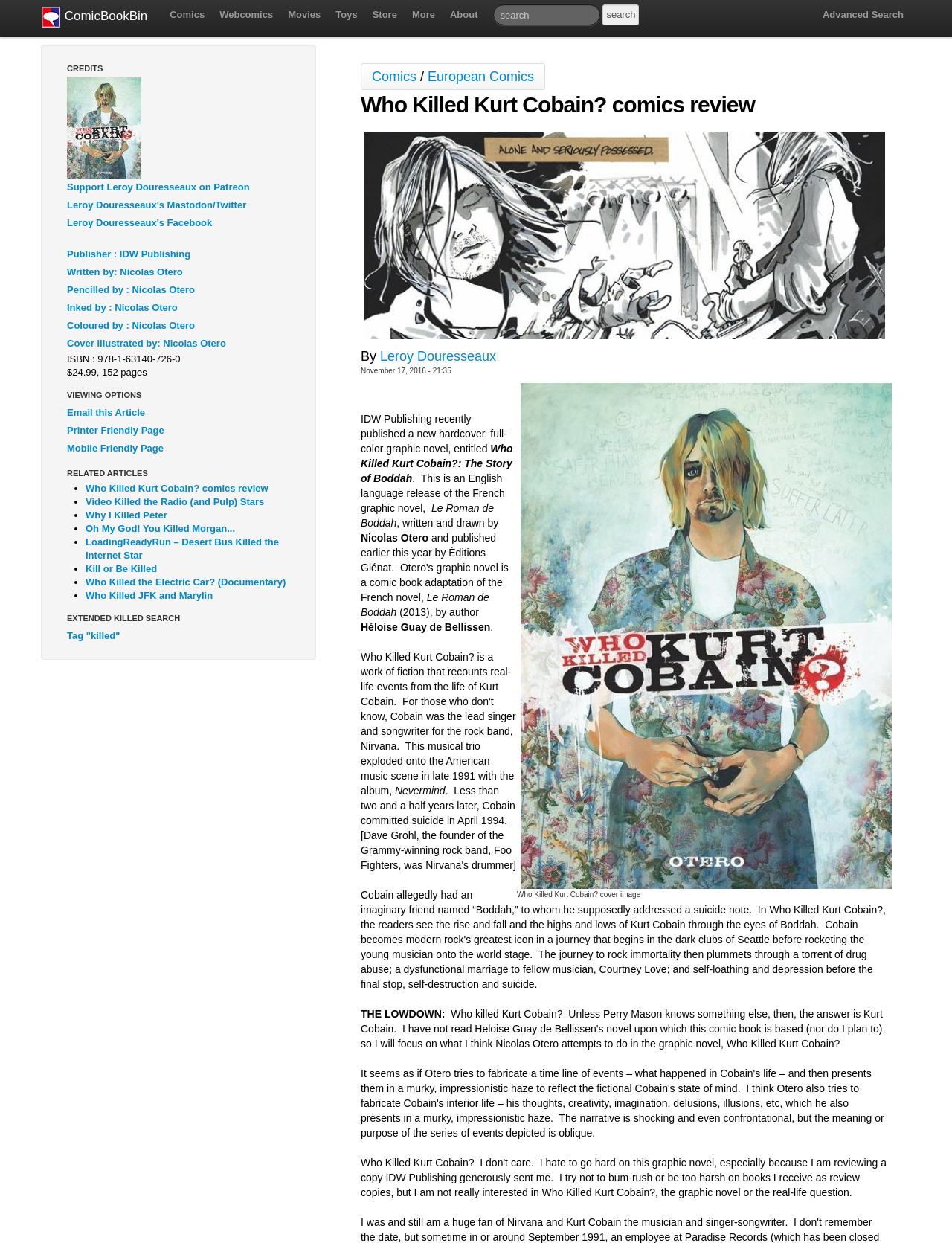Use a single word or phrase to respond to the question:
What is the name of the person who wrote the review?

Leroy Douresseaux